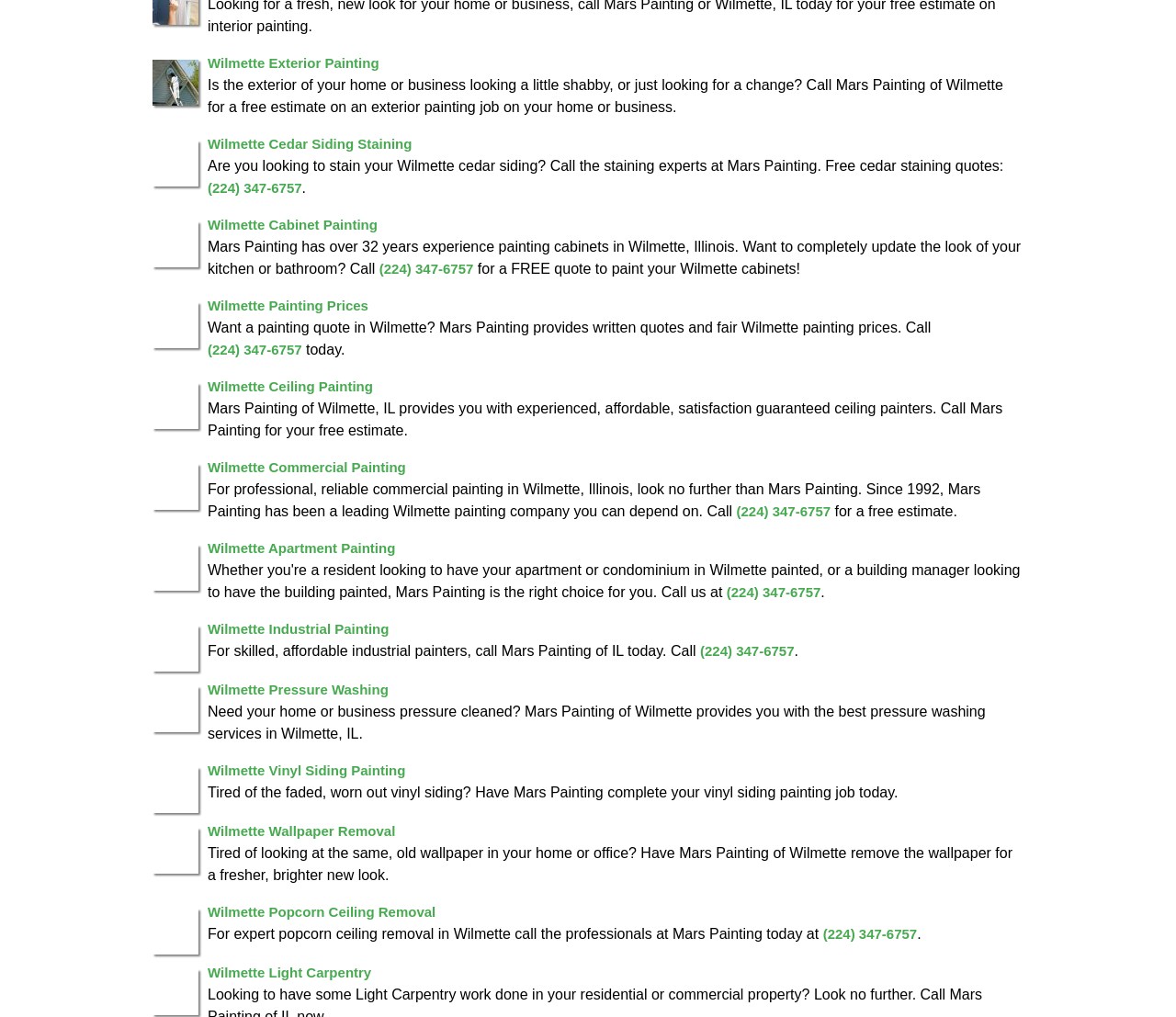Given the element description: "Wilmette Pressure Washing", predict the bounding box coordinates of the UI element it refers to, using four float numbers between 0 and 1, i.e., [left, top, right, bottom].

[0.177, 0.67, 0.33, 0.685]